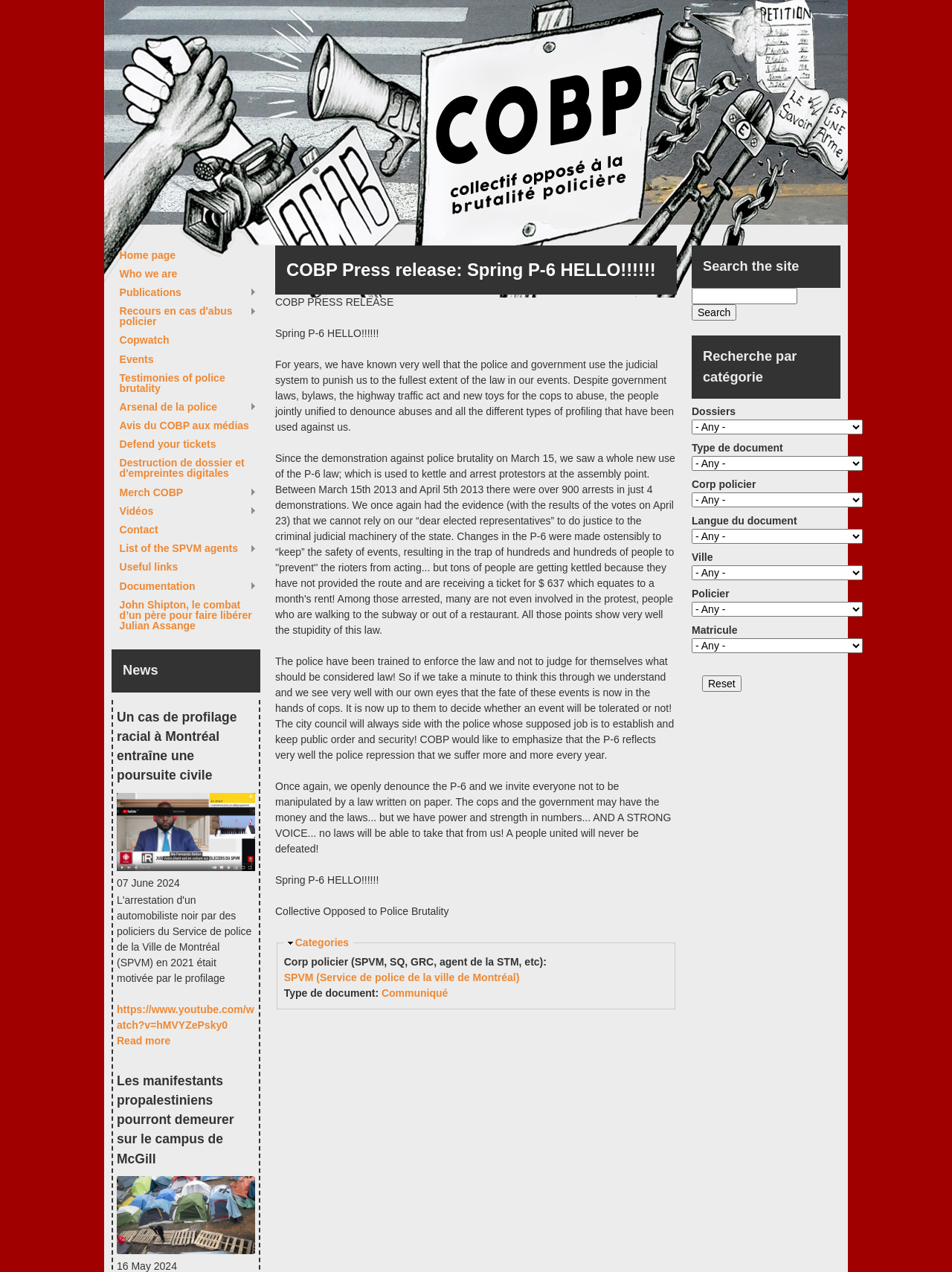Indicate the bounding box coordinates of the element that must be clicked to execute the instruction: "Read more about Un cas de profilage racial à Montréal entraîne une poursuite civile". The coordinates should be given as four float numbers between 0 and 1, i.e., [left, top, right, bottom].

[0.123, 0.813, 0.179, 0.823]